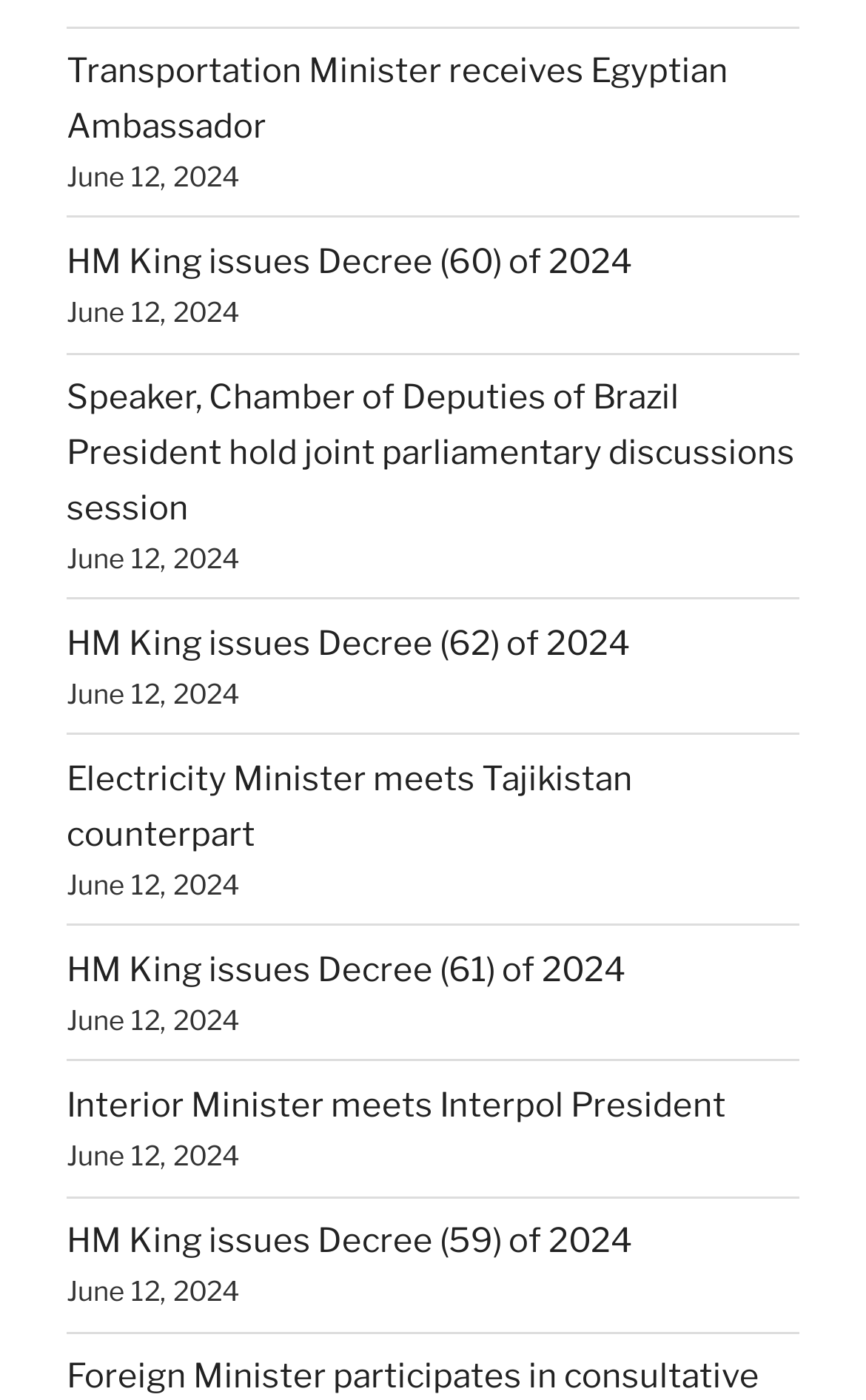Determine the bounding box coordinates of the region that needs to be clicked to achieve the task: "View HM King issues Decree (60) of 2024".

[0.077, 0.173, 0.731, 0.201]